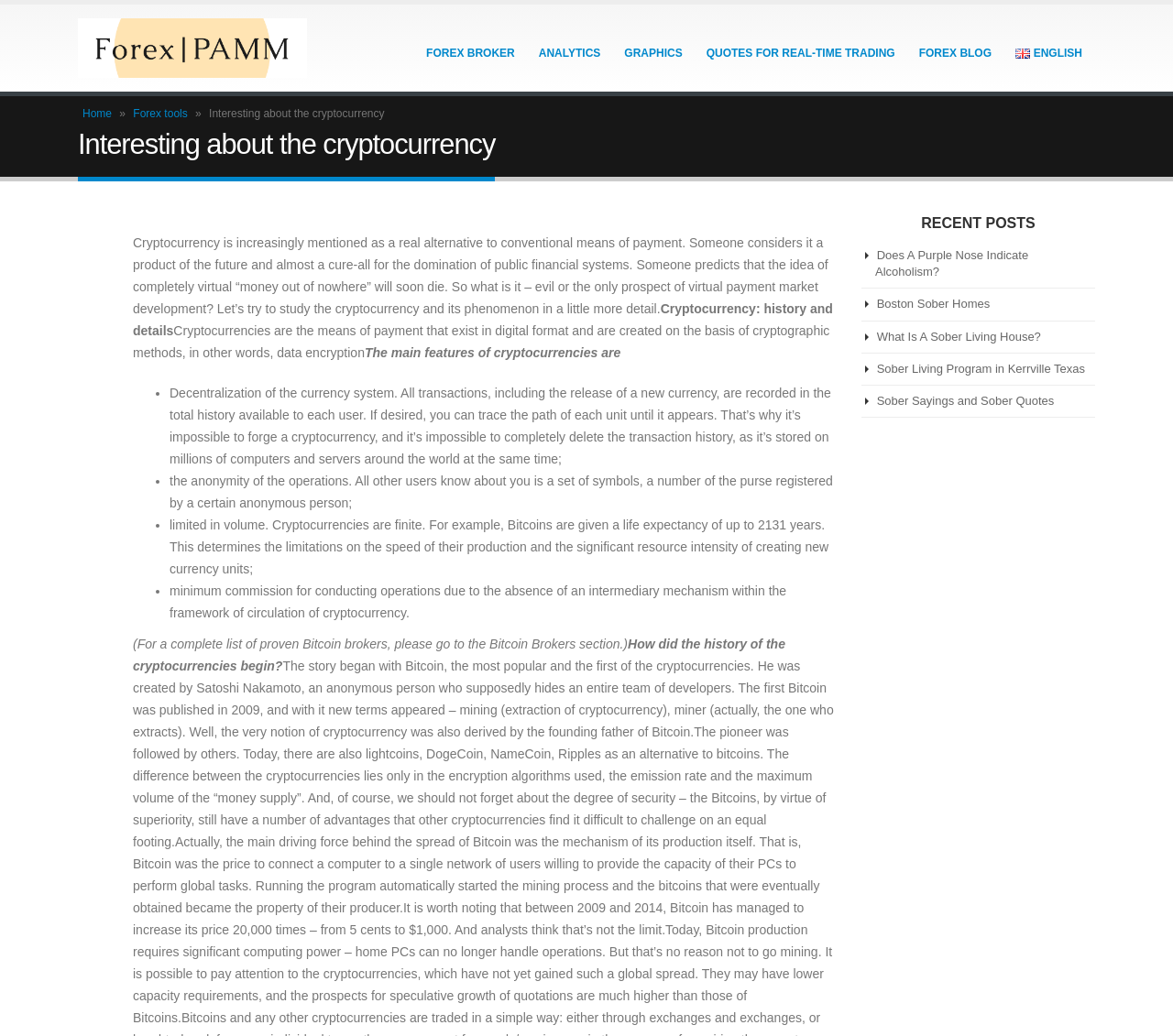Provide the bounding box coordinates for the area that should be clicked to complete the instruction: "Click on the 'Forexpamm' link".

[0.066, 0.018, 0.262, 0.075]